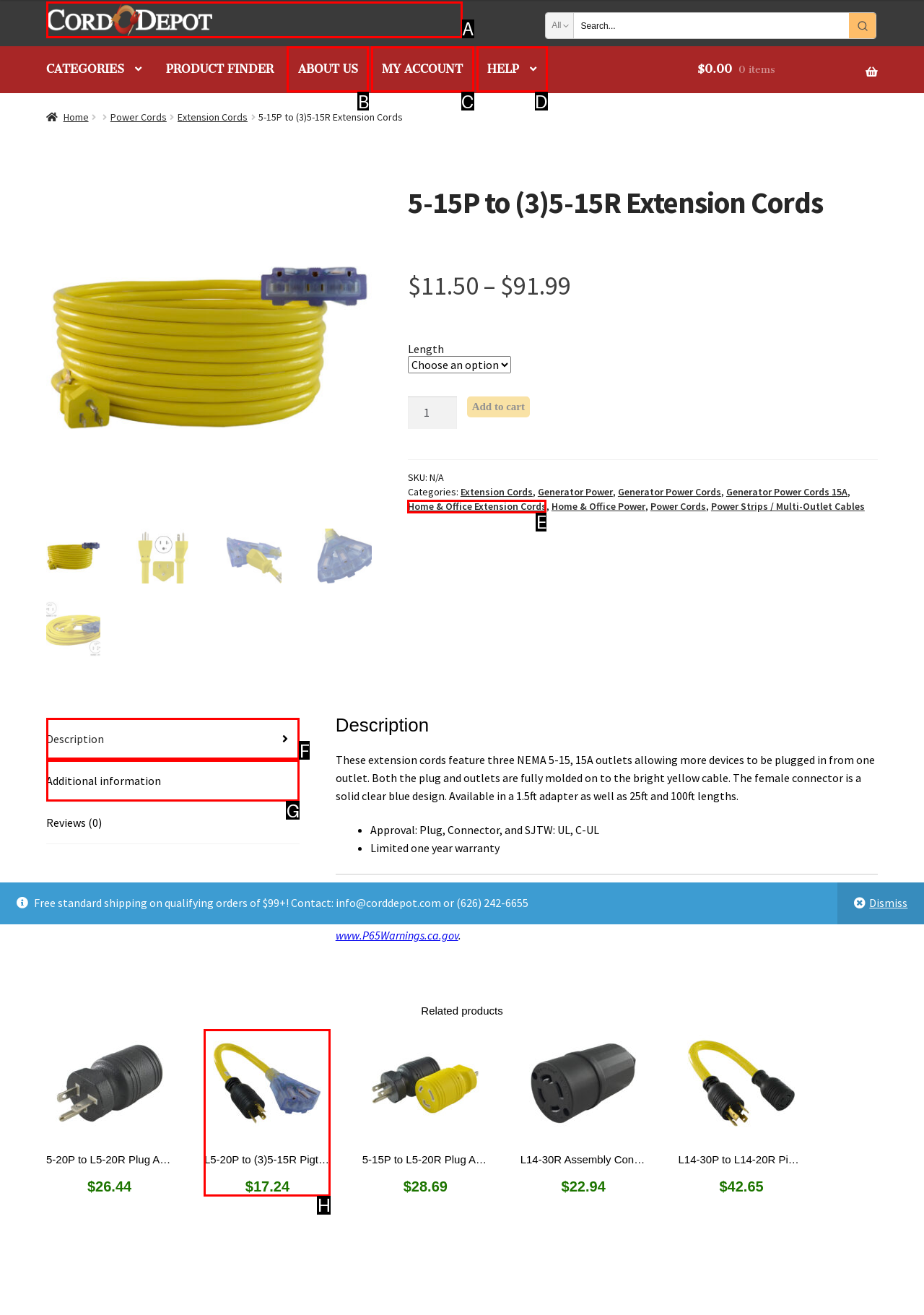Identify which HTML element matches the description: Home & Office Extension Cords
Provide your answer in the form of the letter of the correct option from the listed choices.

E